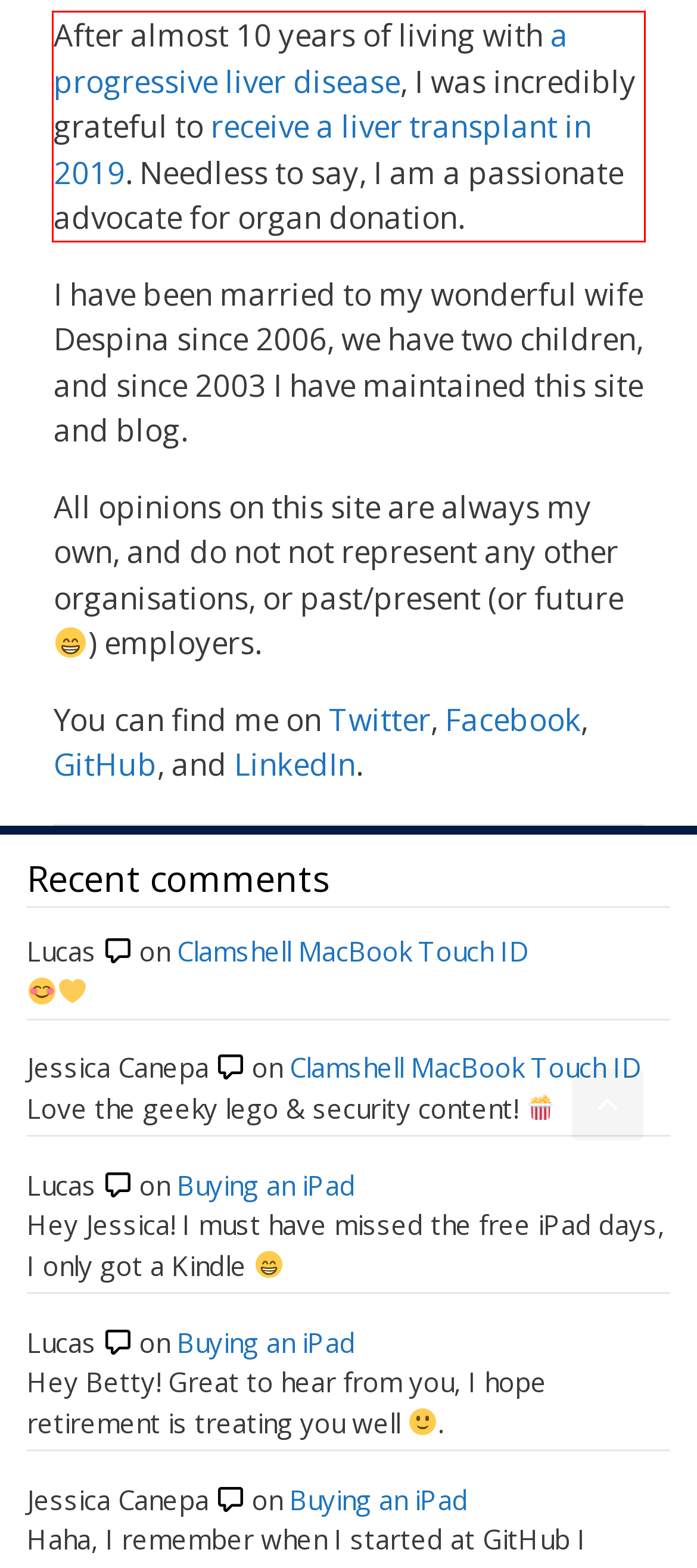From the screenshot of the webpage, locate the red bounding box and extract the text contained within that area.

After almost 10 years of living with a progressive liver disease, I was incredibly grateful to receive a liver transplant in 2019. Needless to say, I am a passionate advocate for organ donation.